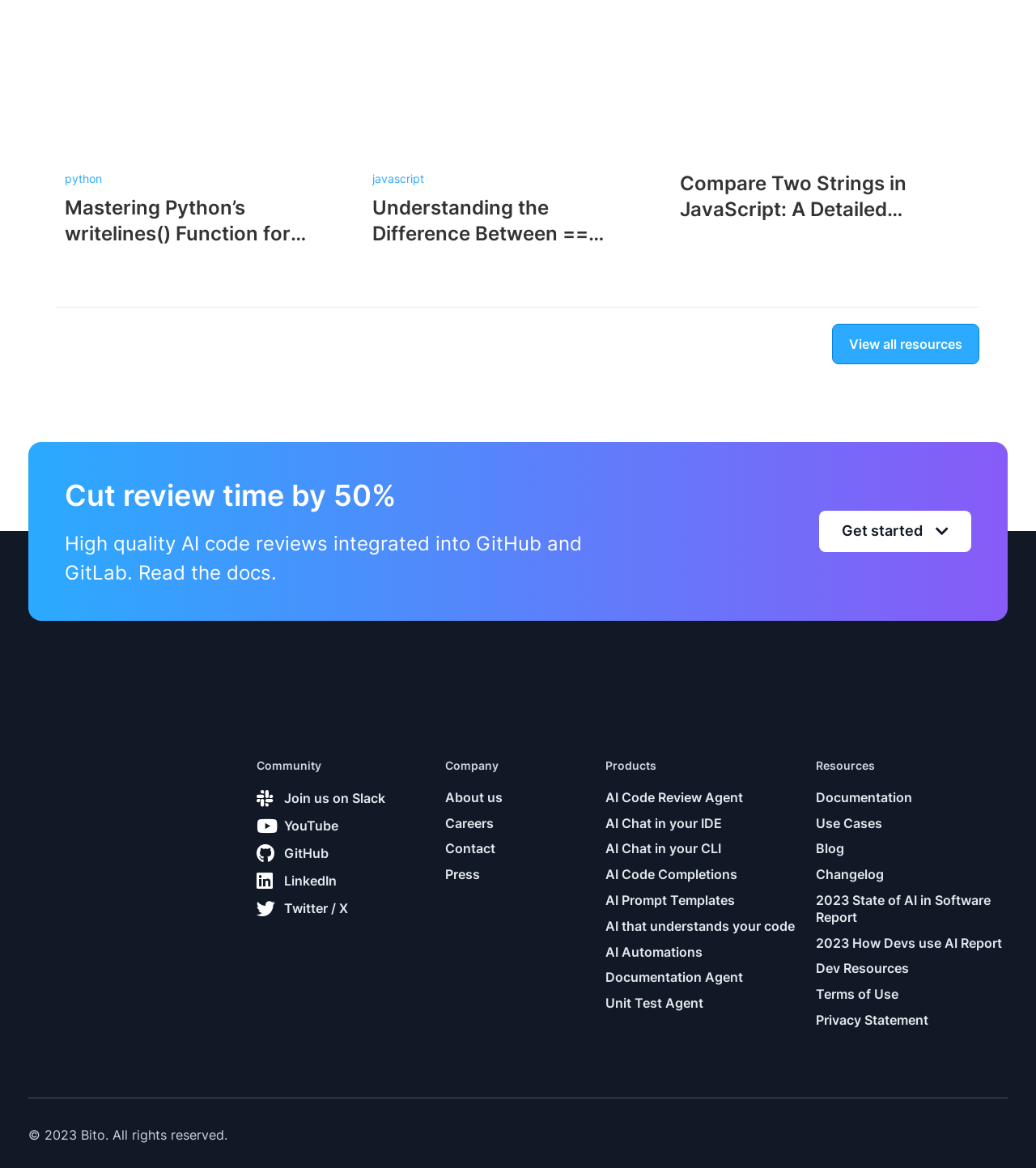Could you locate the bounding box coordinates for the section that should be clicked to accomplish this task: "Learn about the company".

[0.429, 0.676, 0.568, 0.69]